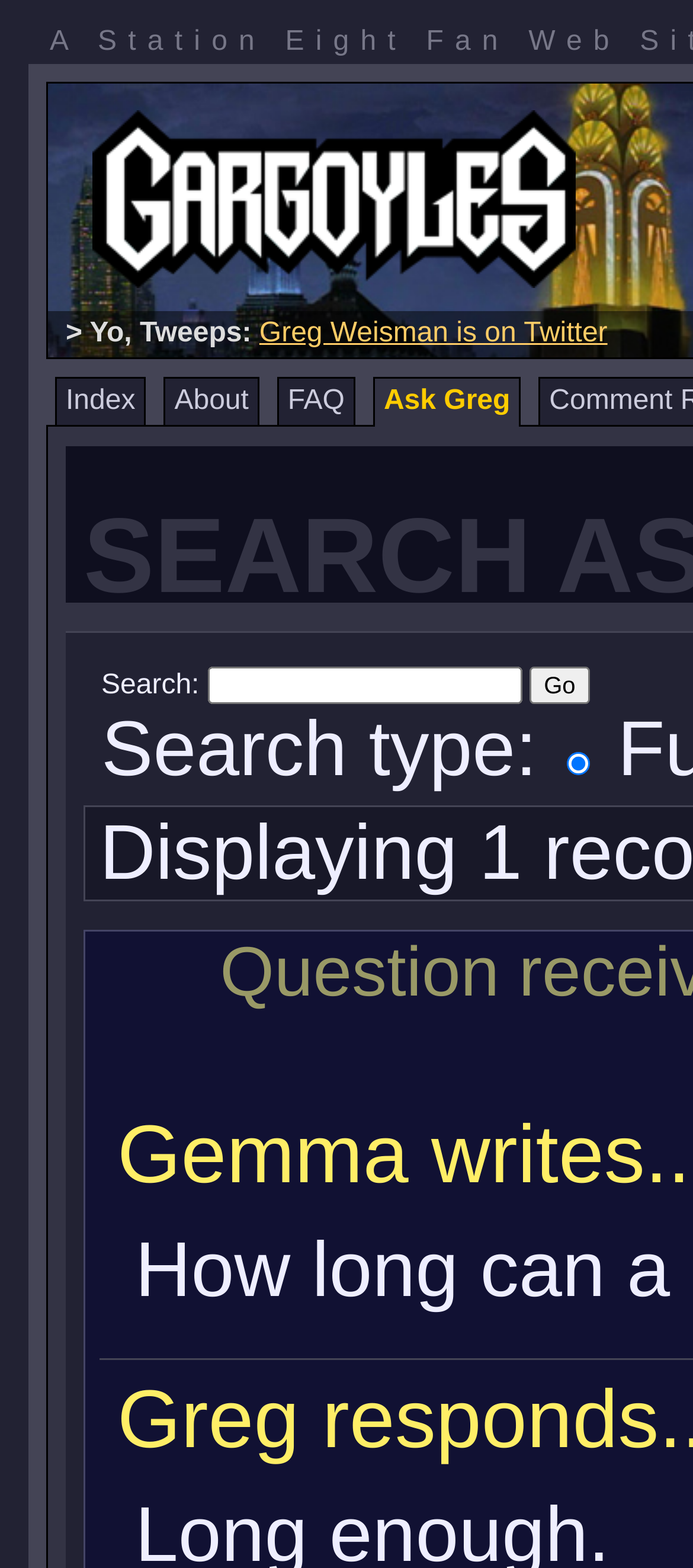What is the default search type?
Provide a comprehensive and detailed answer to the question.

I inferred this by looking at the radio button options under 'Search type:' and noticing that 'Full-Text' is checked, indicating it is the default search type.